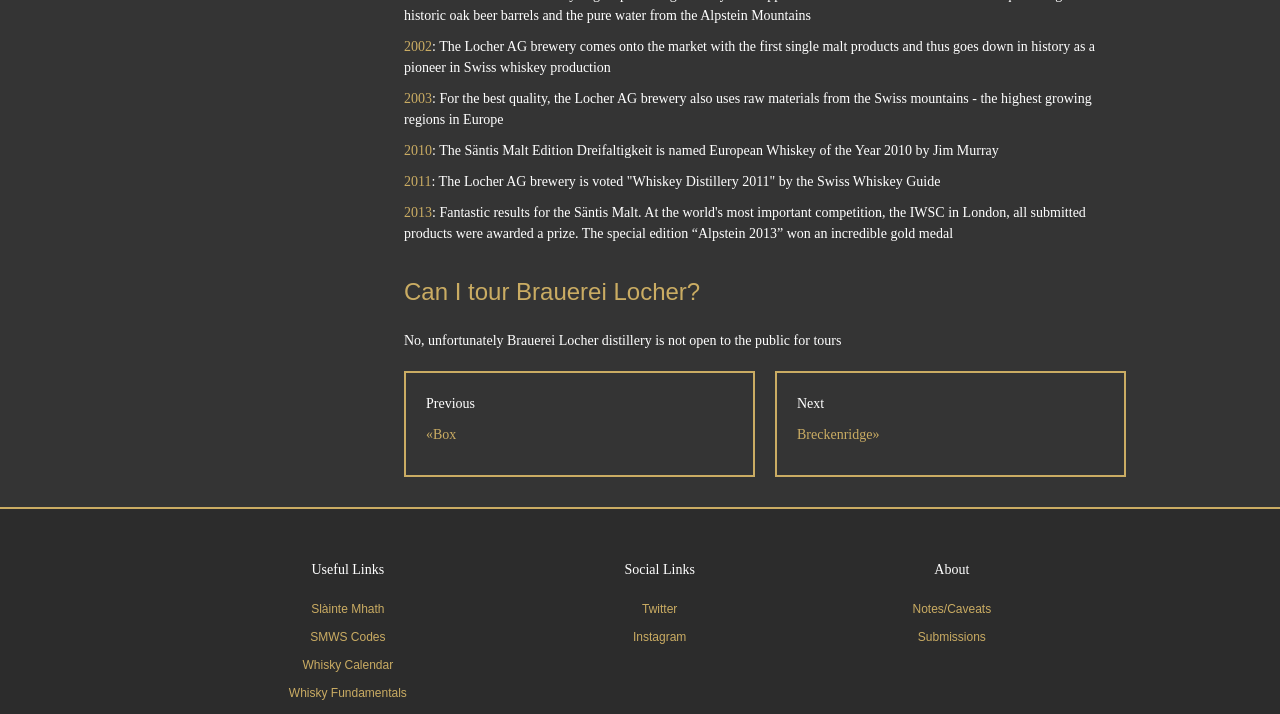Give a concise answer using one word or a phrase to the following question:
Is Brauerei Locher distillery open to the public for tours?

No